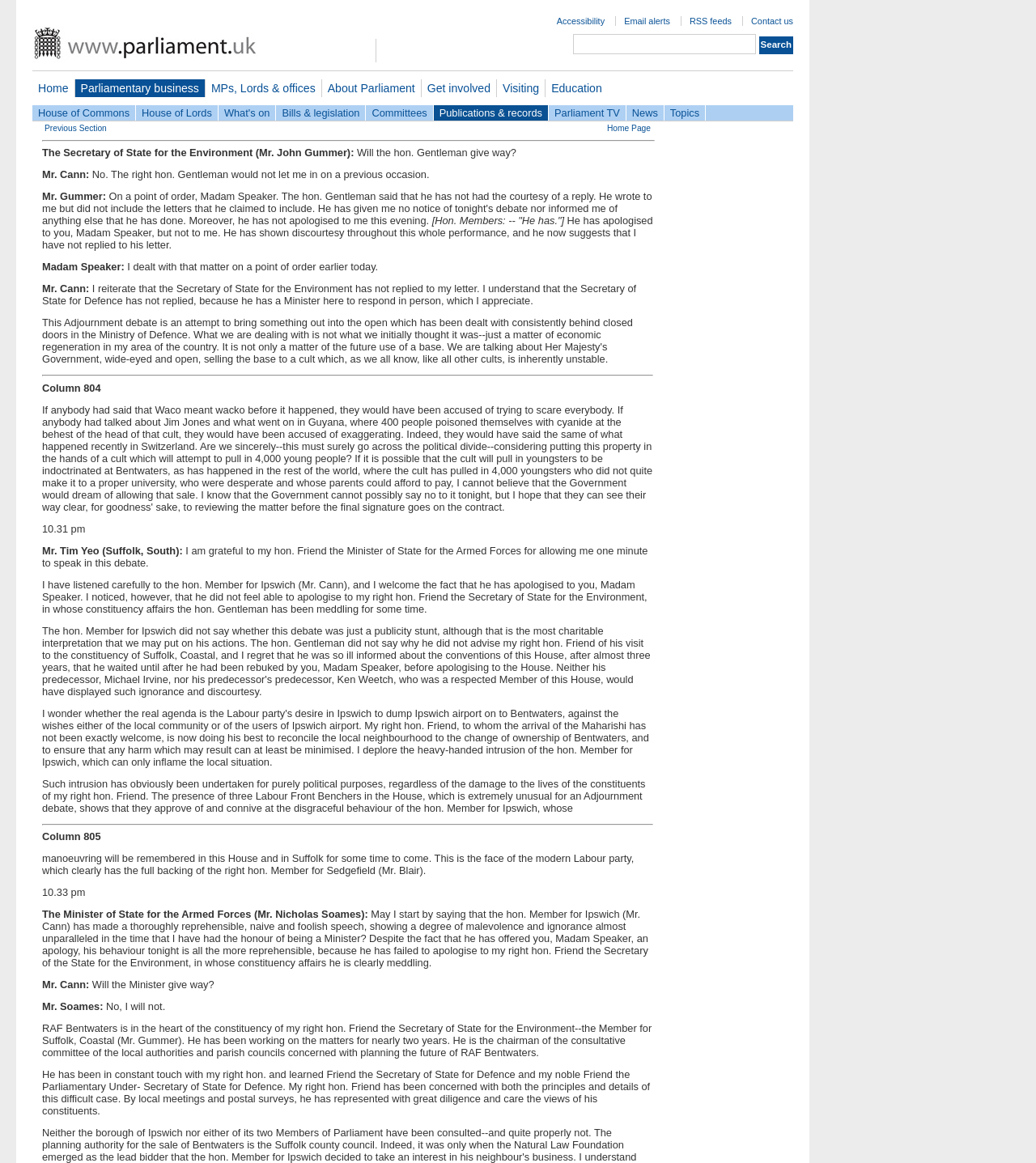Explain in detail what is displayed on the webpage.

This webpage appears to be a transcript of a debate in the House of Commons, specifically the Hansard Debates for March 27, 1995. 

At the top of the page, there are several links, including "Accessibility", "Email alerts", "RSS feeds", and "Contact us", which are positioned horizontally across the page. Below these links, there is a search bar with a "Search" button to its right. 

On the left side of the page, there is a navigation menu with links to various sections of the Parliament's website, including "Home", "Parliamentary business", "MPs, Lords & offices", and others. 

The main content of the page is a transcript of the debate, which is divided into sections with horizontal separators. The transcript includes speeches by various members of Parliament, including the Secretary of State for the Environment, Mr. John Gummer, and the Minister of State for the Armed Forces, Mr. Nicholas Soames. The speeches are formatted with the speaker's name followed by their remarks, and are separated by horizontal lines. 

Throughout the transcript, there are timestamps indicating the time of day, such as "10.31 pm" and "10.33 pm". The debate appears to be focused on a specific issue related to RAF Bentwaters and the constituency of the Secretary of State for the Environment.